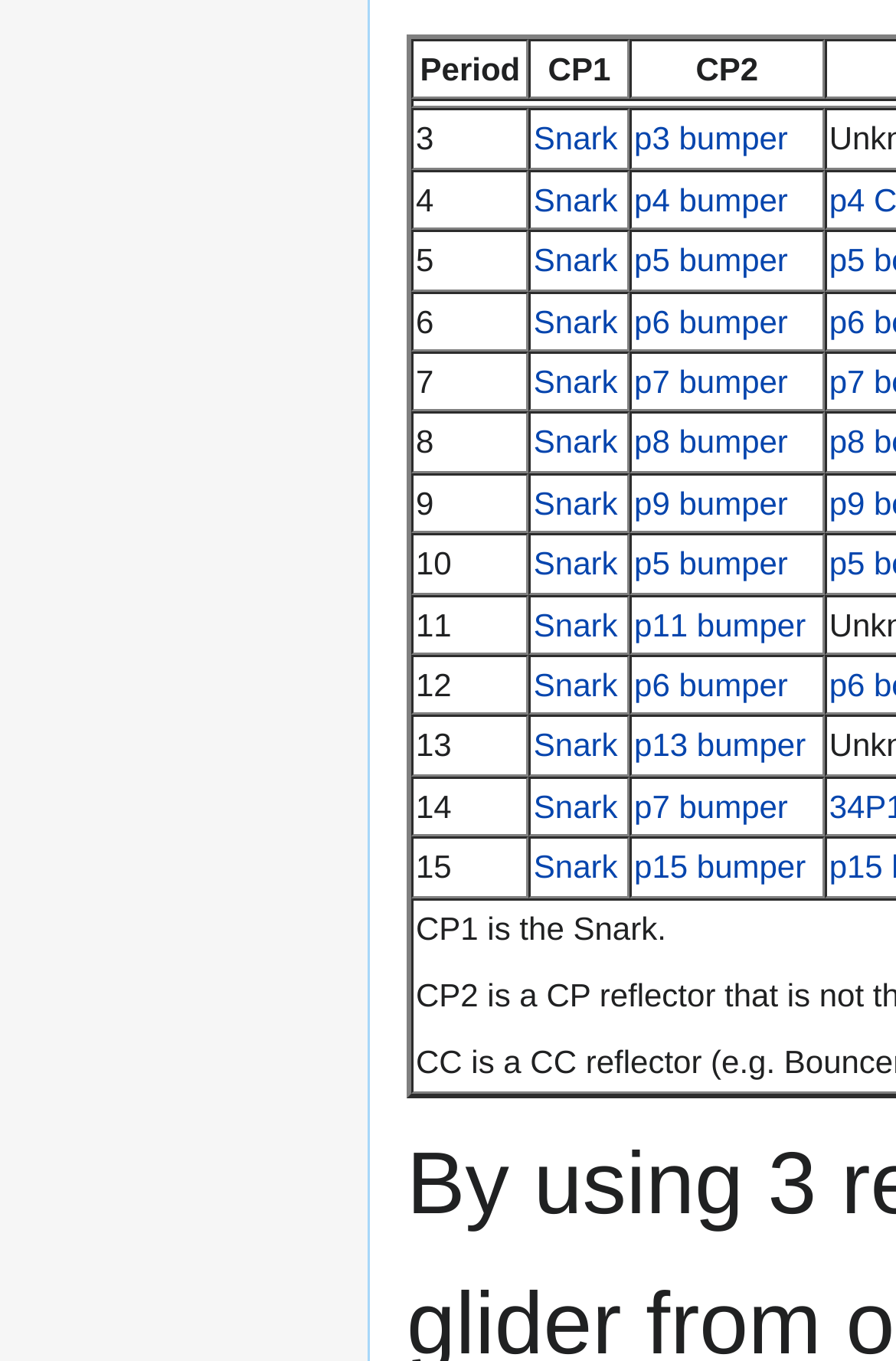How many links are there in the grid?
Use the image to give a comprehensive and detailed response to the question.

I counted the number of links in the grid cells, and there are 30 links in total, each corresponding to a 'Snark' or 'pX bumper' text.